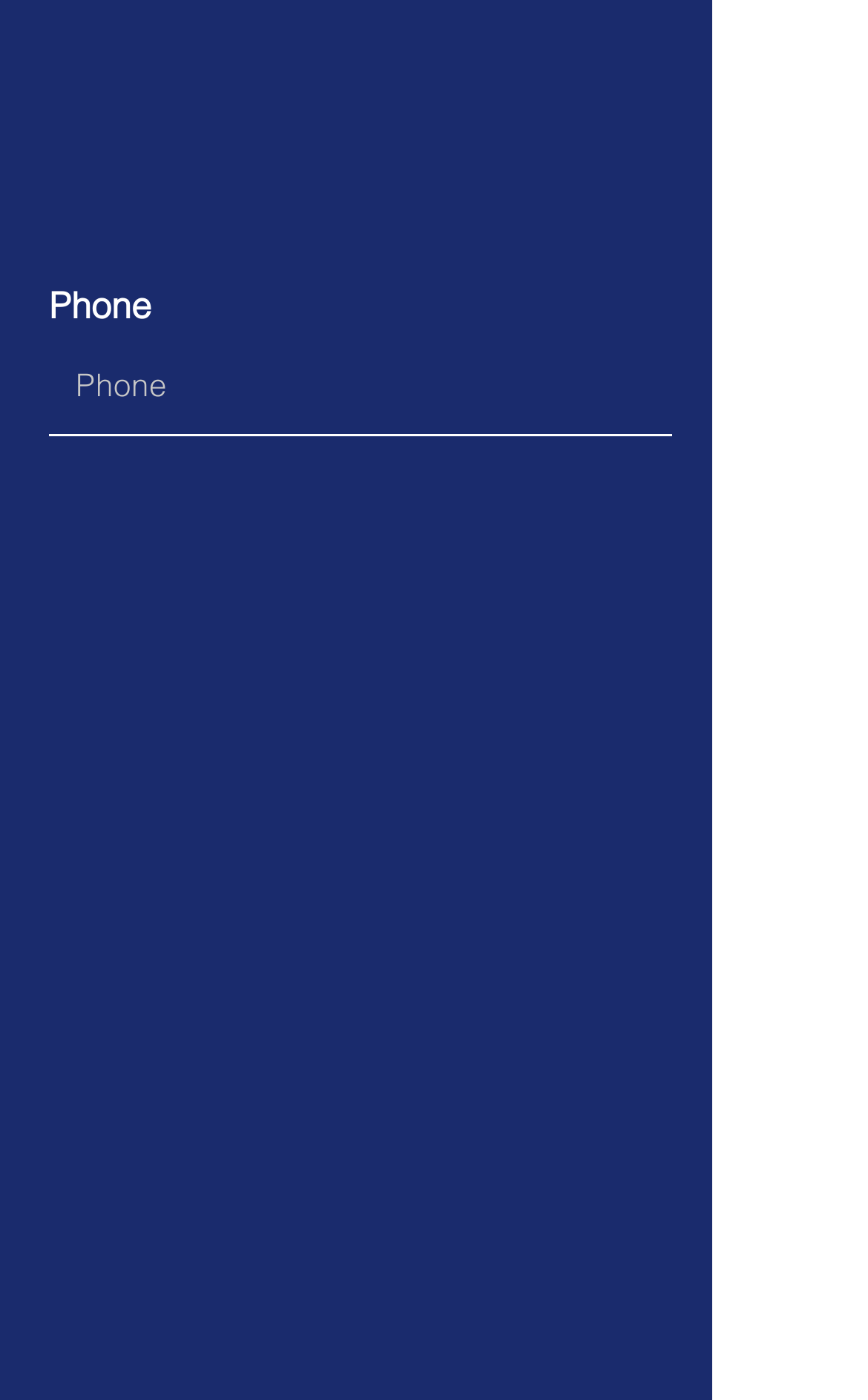How many addresses are listed?
We need a detailed and exhaustive answer to the question. Please elaborate.

There are three addresses listed on the webpage, including an address in Ahmedabad, Gujarat, India, an address in Paris, France, and an address in Seattle, WA, United States.